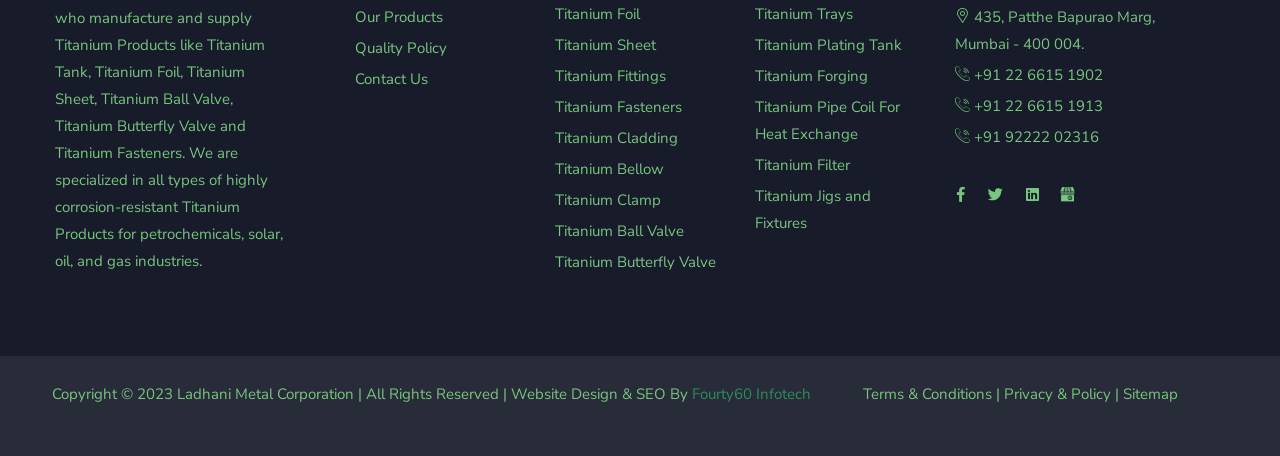Please respond to the question with a concise word or phrase:
What is the type of products offered by the company?

Titanium products